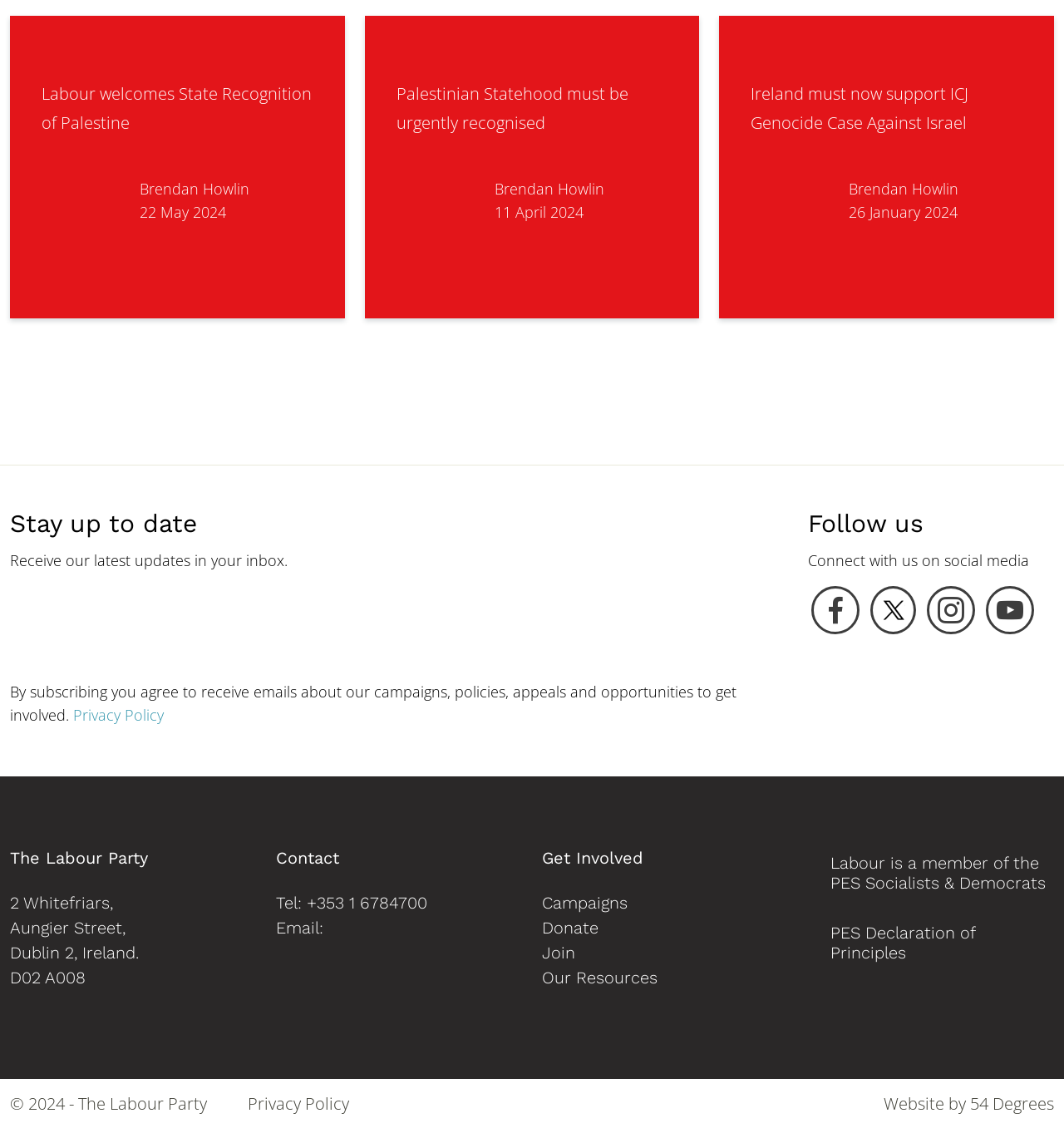Select the bounding box coordinates of the element I need to click to carry out the following instruction: "Search for something".

None